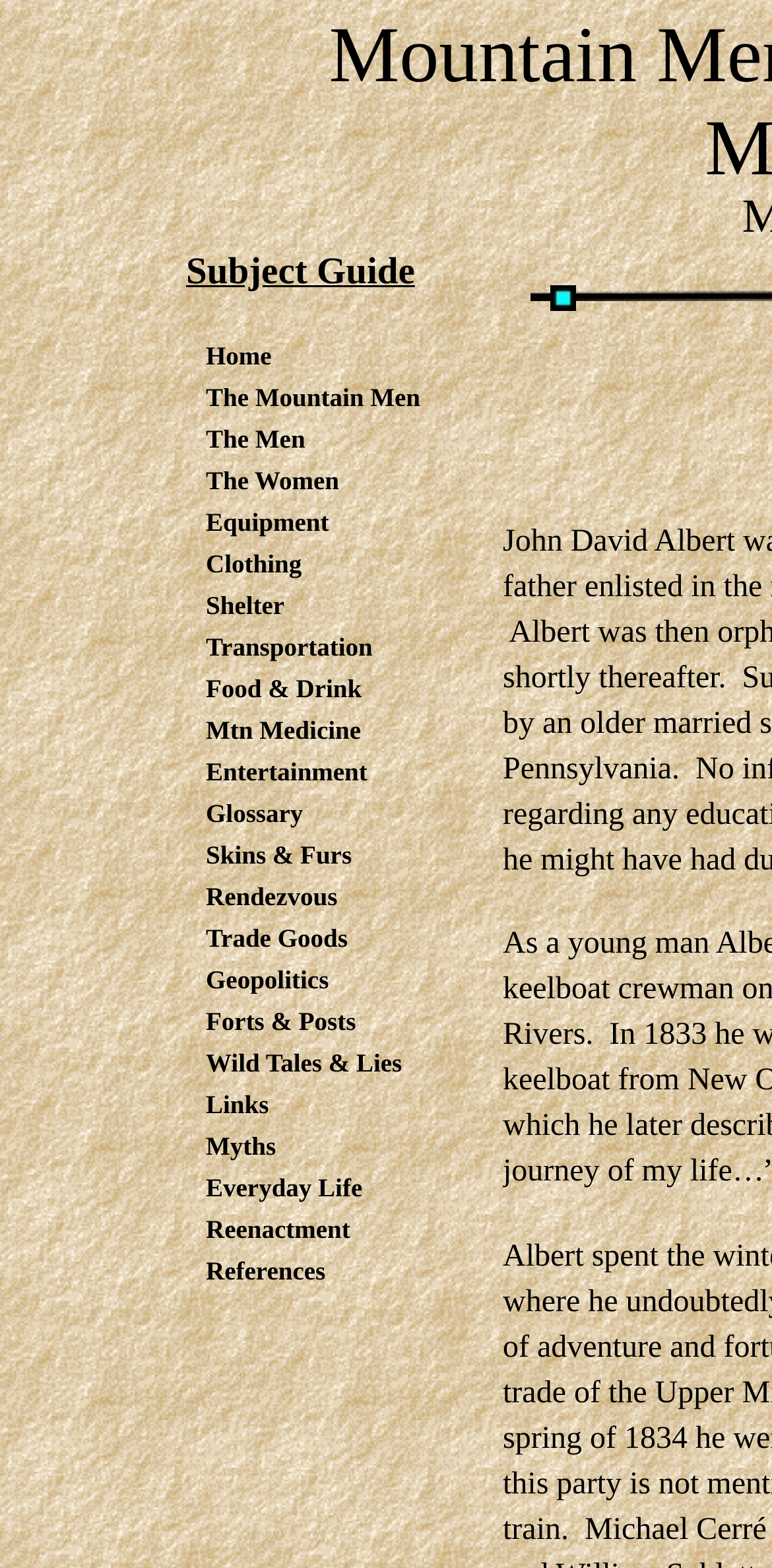Create an elaborate caption for the webpage.

The webpage is about John David Albert, and it appears to be a portal or a hub for various topics related to mountain men and wilderness survival. 

At the top, there is a navigation menu consisting of 23 links, arranged horizontally and evenly spaced. These links include "Home", "The Mountain Men", "The Men", "The Women", and other categories such as "Equipment", "Clothing", "Shelter", "Transportation", and more. 

Below the navigation menu, there is a title "Subject Guide" centered on the page.